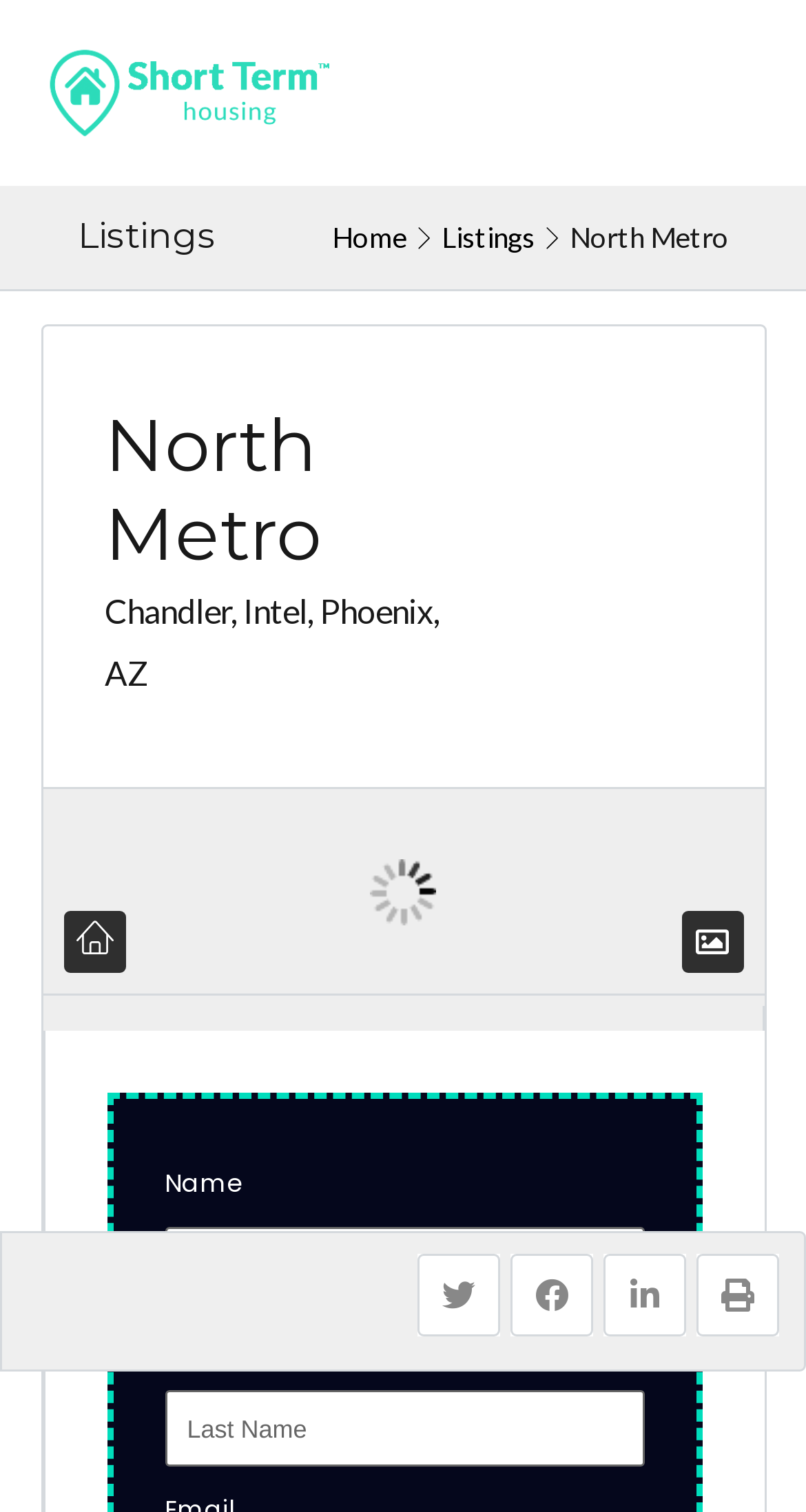Is the search form required to be filled completely?
Please respond to the question with a detailed and informative answer.

I examined the search form and noticed that the 'required' attribute is set to 'False' for both the 'First Name' and 'Last Name' fields. This suggests that the search form does not require complete information to be submitted.